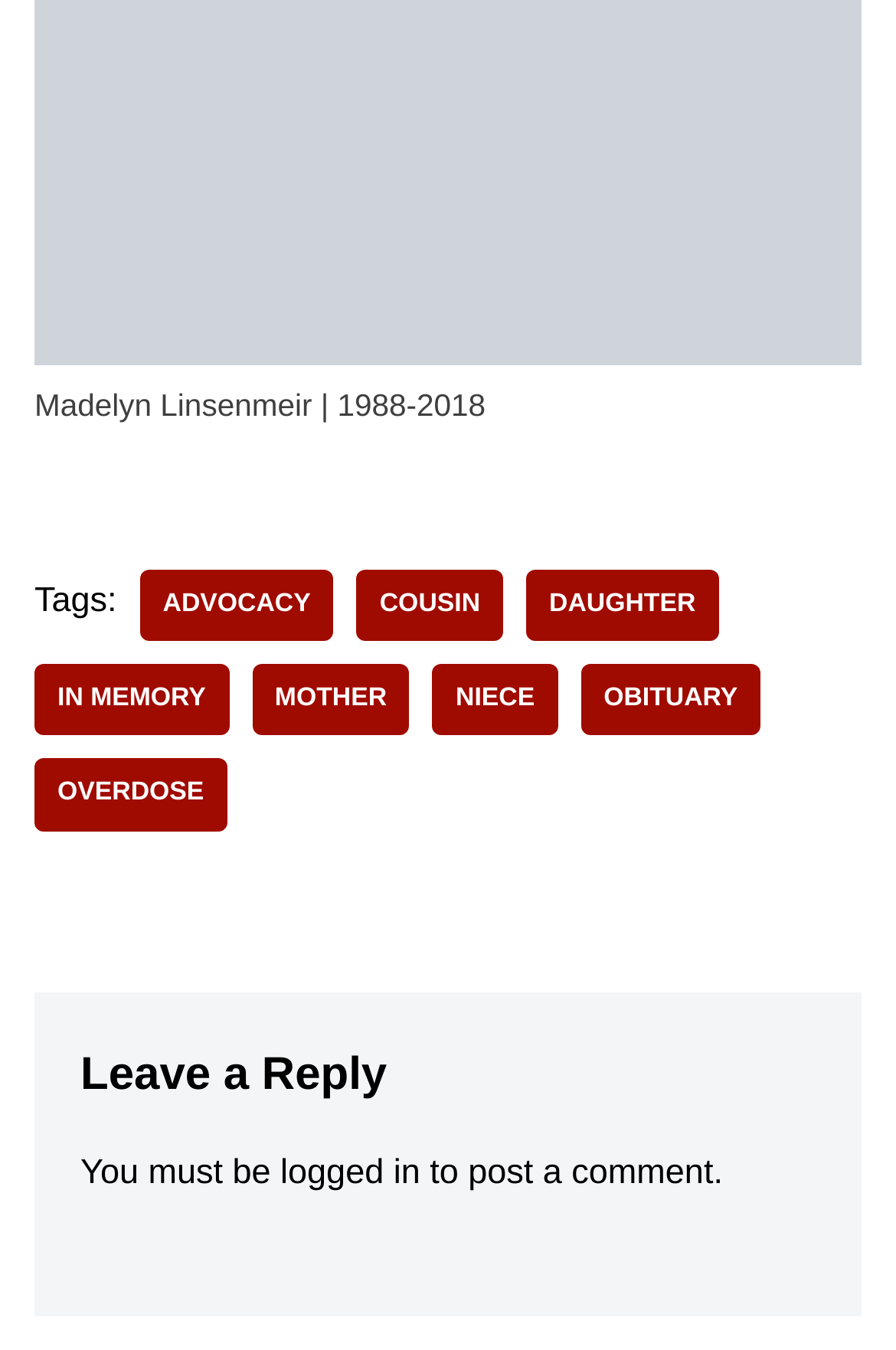Determine the bounding box coordinates of the UI element that matches the following description: "logged in". The coordinates should be four float numbers between 0 and 1 in the format [left, top, right, bottom].

[0.313, 0.853, 0.469, 0.882]